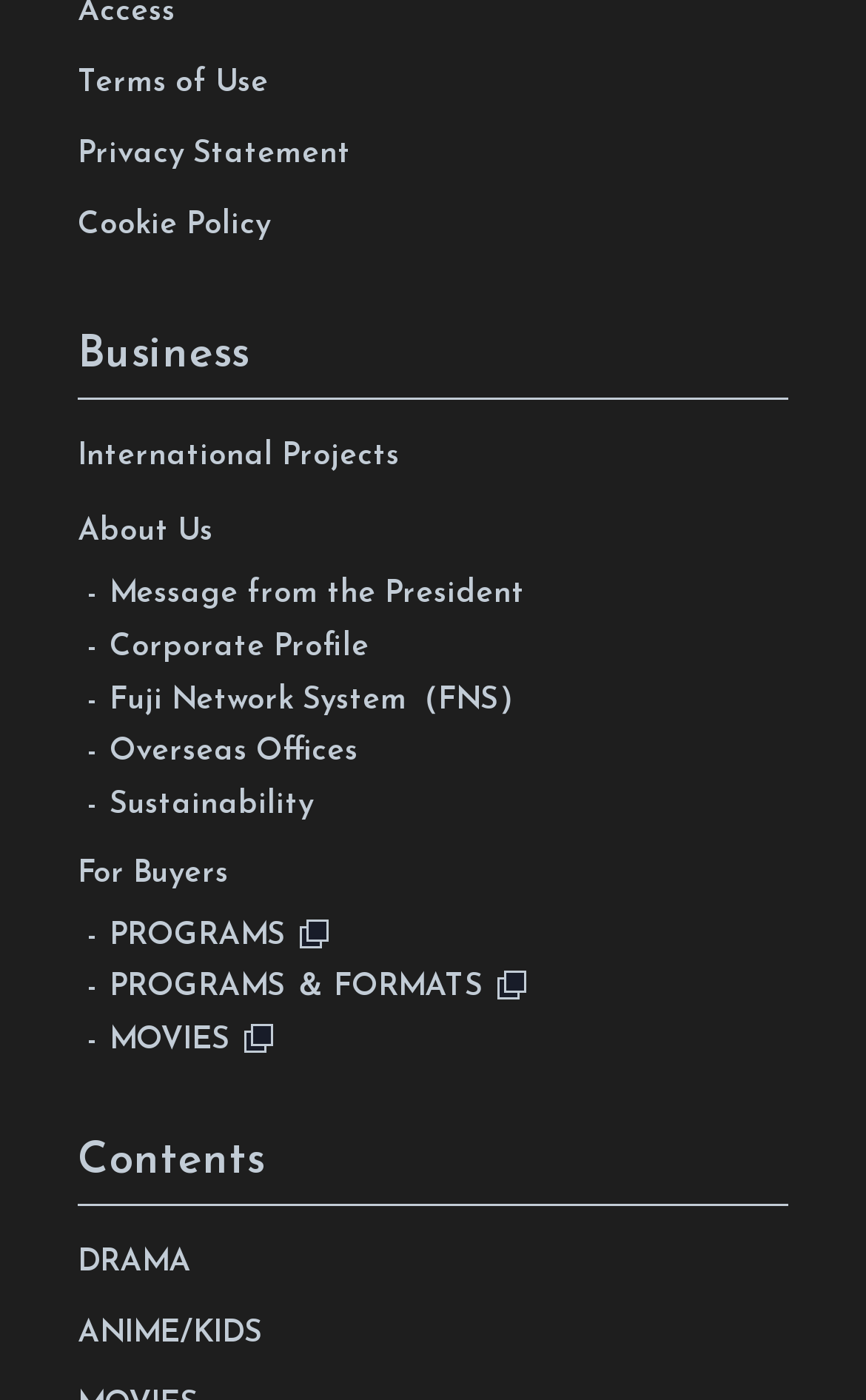Give a one-word or short phrase answer to the question: 
What is the second link in the main navigation?

International Projects